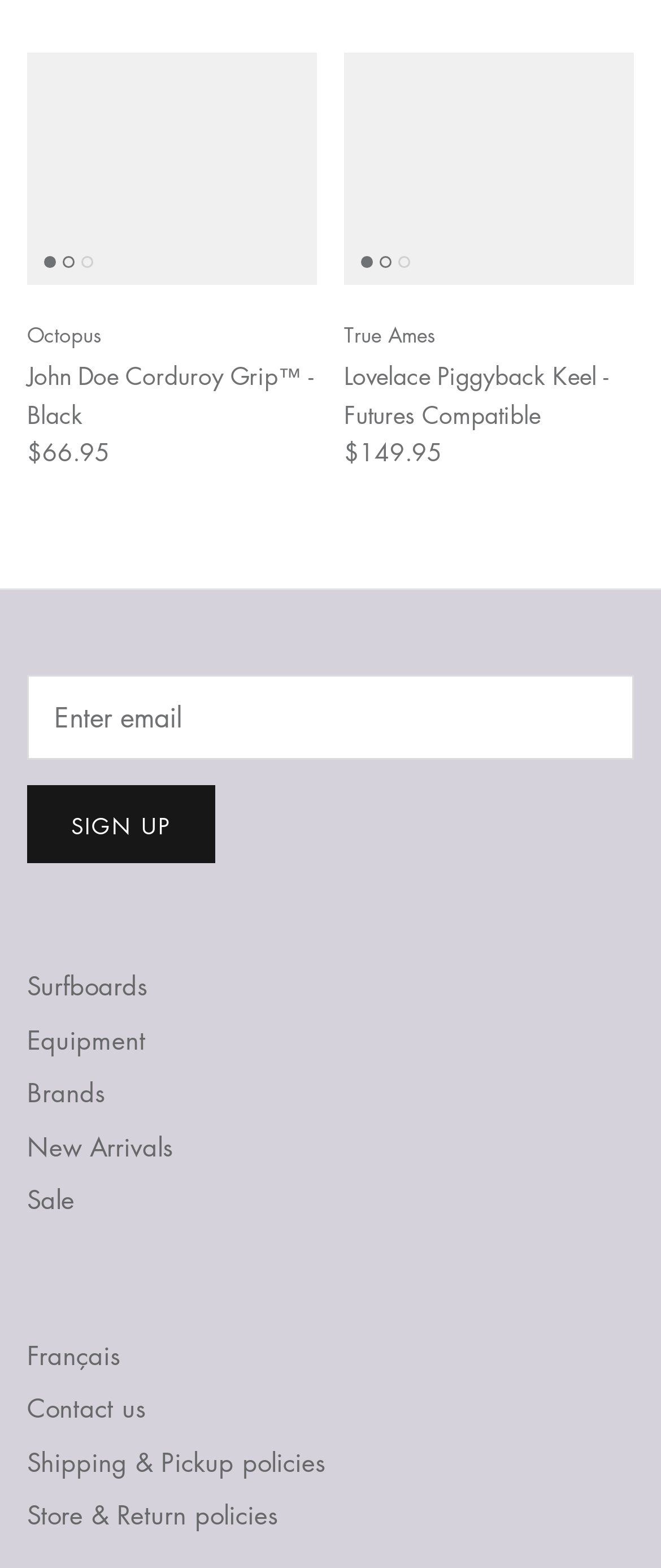Please determine the bounding box coordinates of the section I need to click to accomplish this instruction: "Browse surfboards".

[0.041, 0.618, 0.223, 0.639]